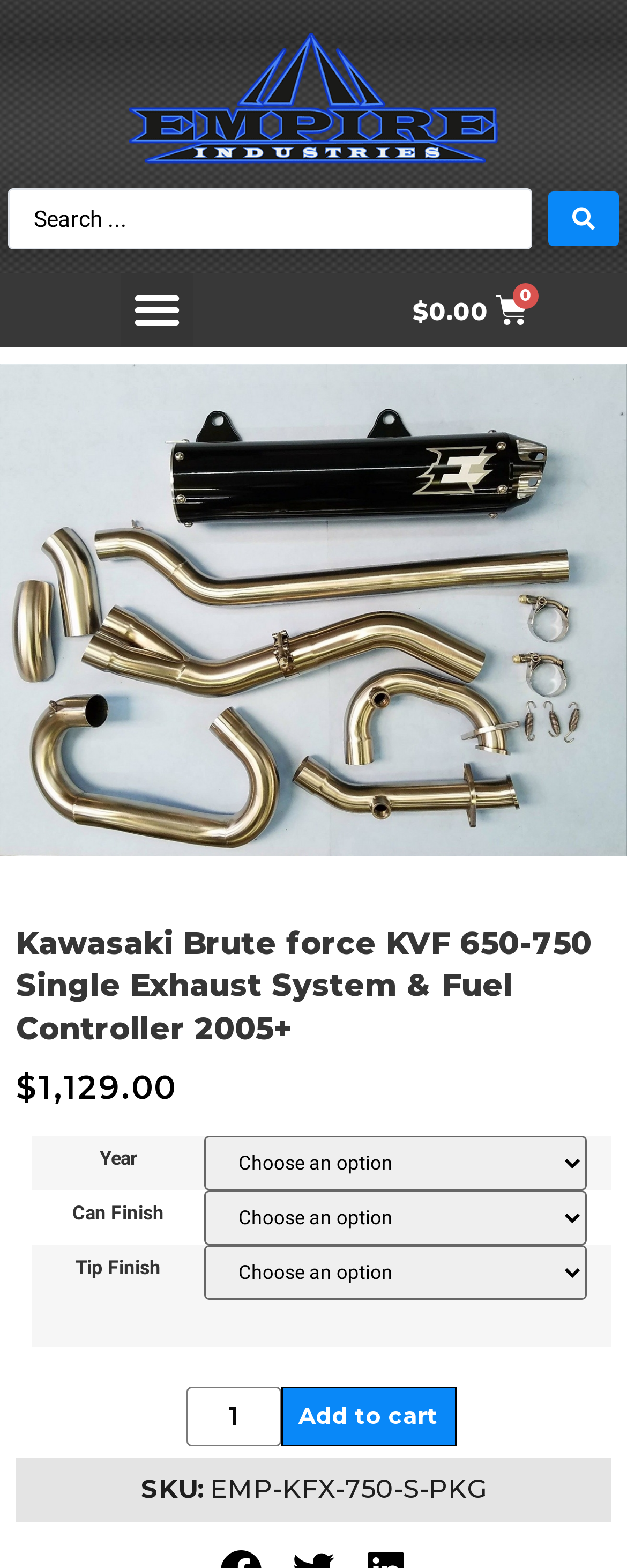What is the default product quantity?
Based on the image, please offer an in-depth response to the question.

I found the default product quantity by looking at the spinbutton labeled 'Product quantity', which has a minimum value of 1 and a current value of 1.